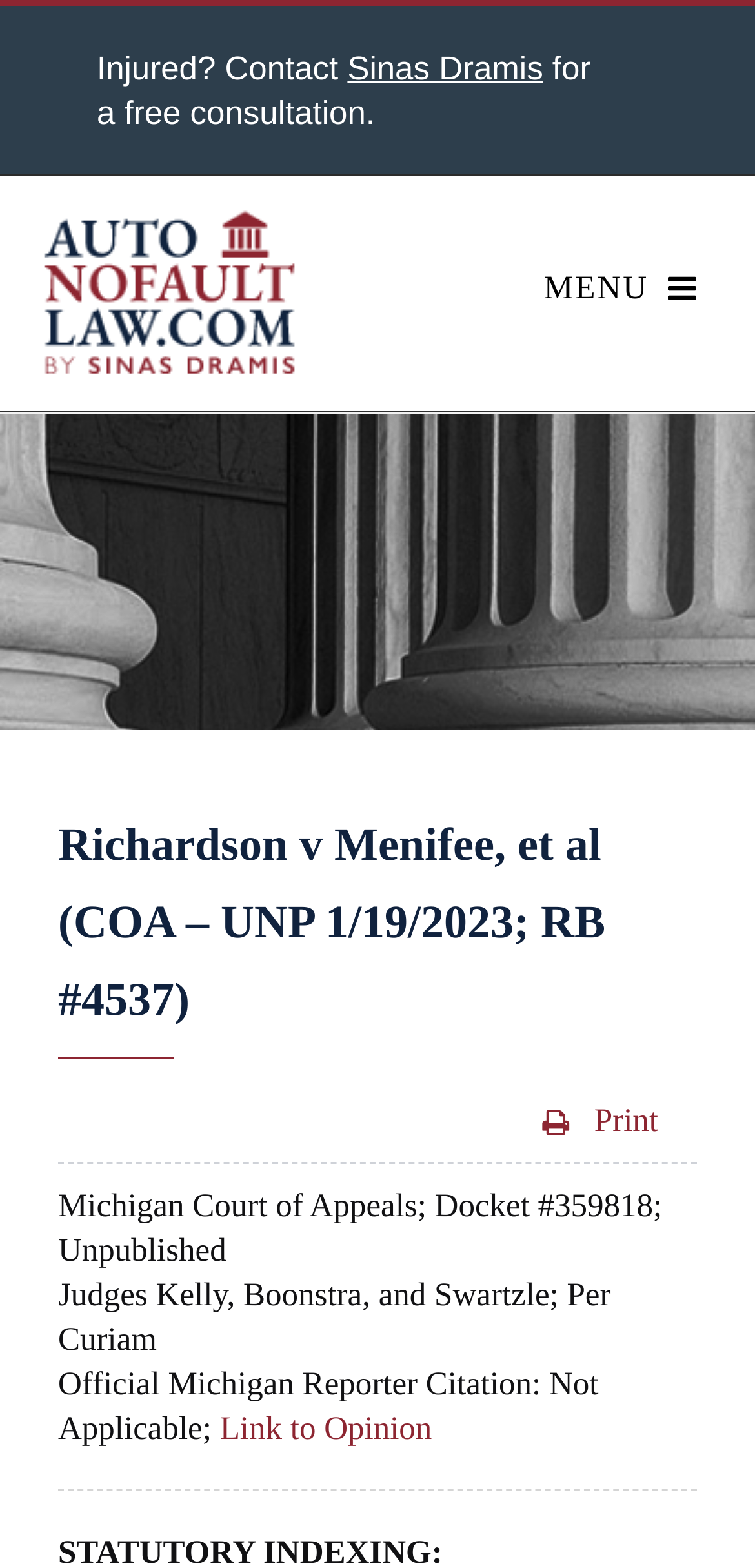Find the bounding box coordinates of the UI element according to this description: "Print".

[0.718, 0.703, 0.872, 0.726]